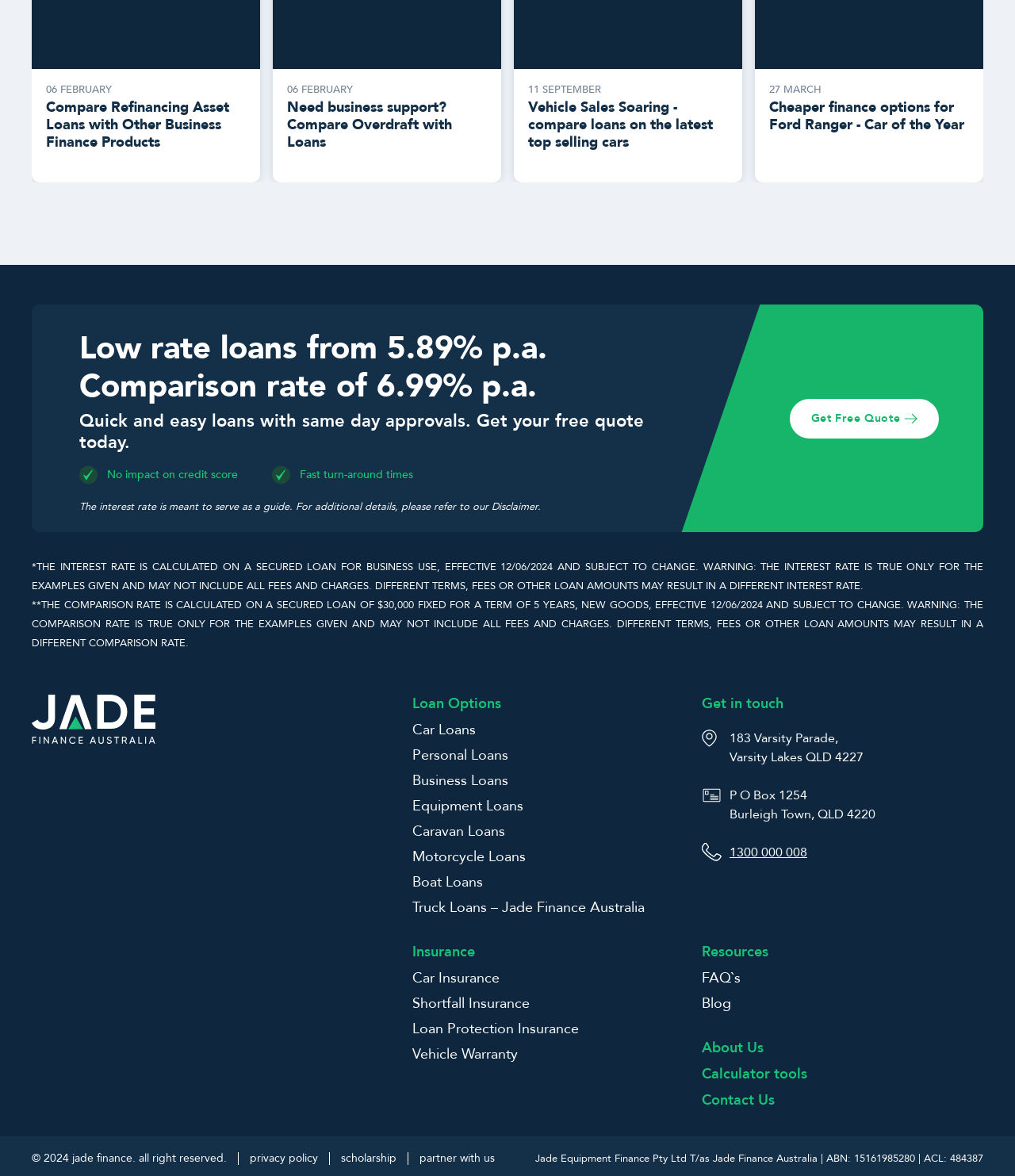What types of loans are offered by Jade Finance Australia?
Using the image as a reference, give an elaborate response to the question.

Jade Finance Australia offers various types of loans, including Car Loans, Personal Loans, Business Loans, Equipment Loans, Caravan Loans, Motorcycle Loans, Truck Loans, and more, as listed in the Loan Options section of the webpage.